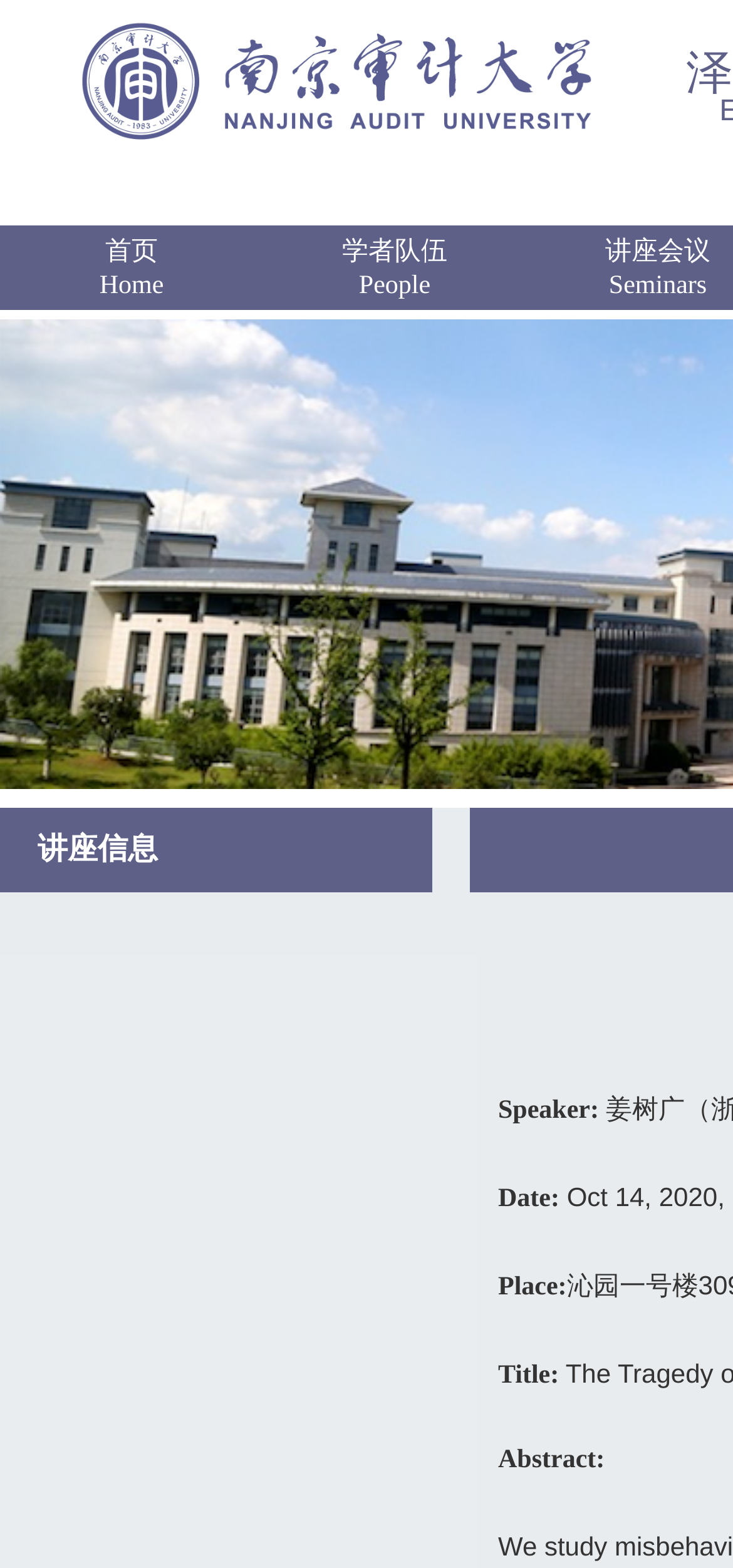Based on the visual content of the image, answer the question thoroughly: How many navigation links are at the top of the page?

The webpage has two navigation links at the top, which are '首页 Home' and '学者队伍 People'.